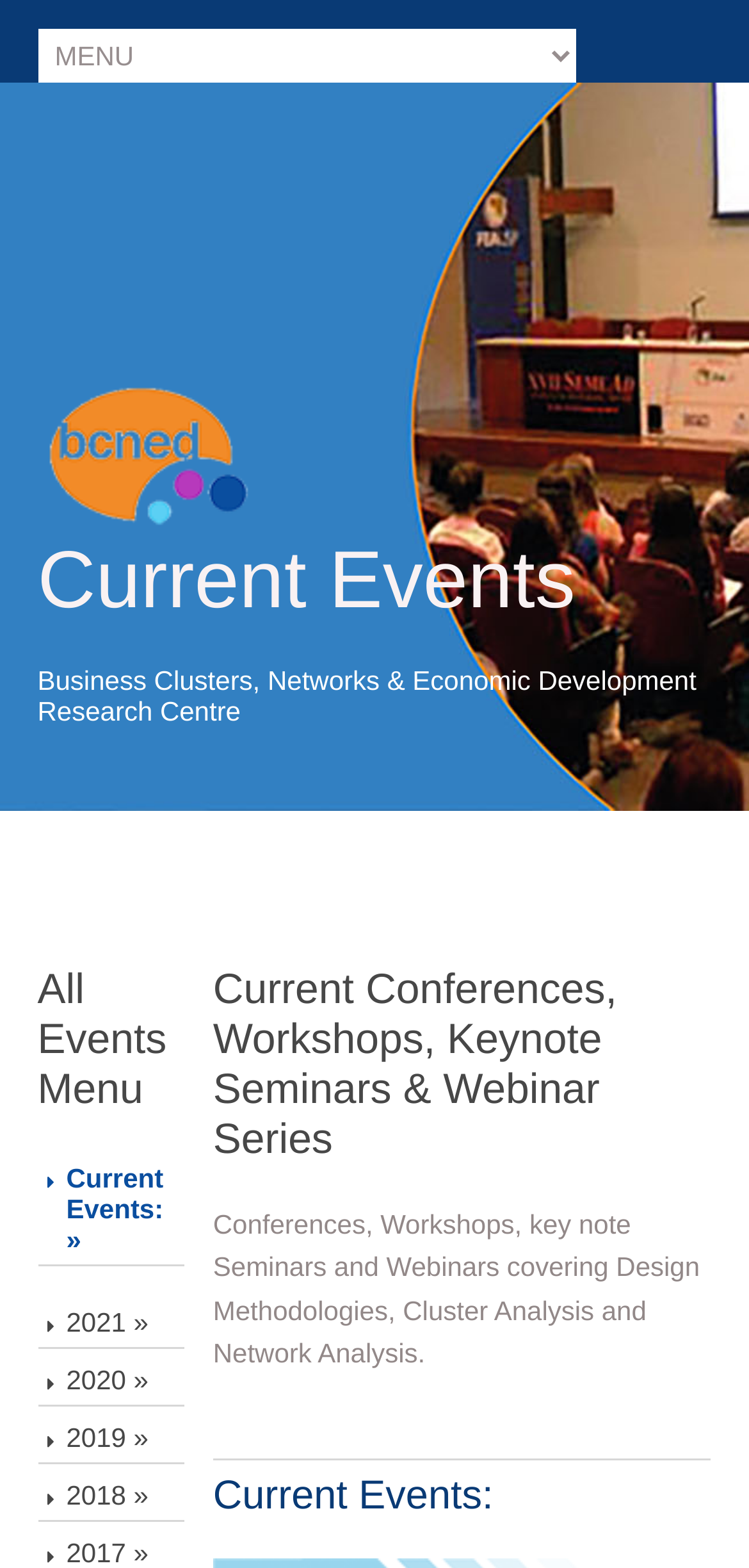Look at the image and give a detailed response to the following question: What is the topic of the conferences and workshops?

The topic of the conferences and workshops can be found in the StaticText element 'Conferences, Workshops, key note Seminars and Webinars covering Design Methodologies, Cluster Analysis and Network Analysis.' located at [0.284, 0.771, 0.934, 0.873].